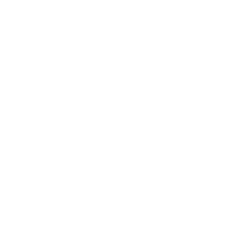What does the image embody?
From the image, provide a succinct answer in one word or a short phrase.

energy and vibrancy